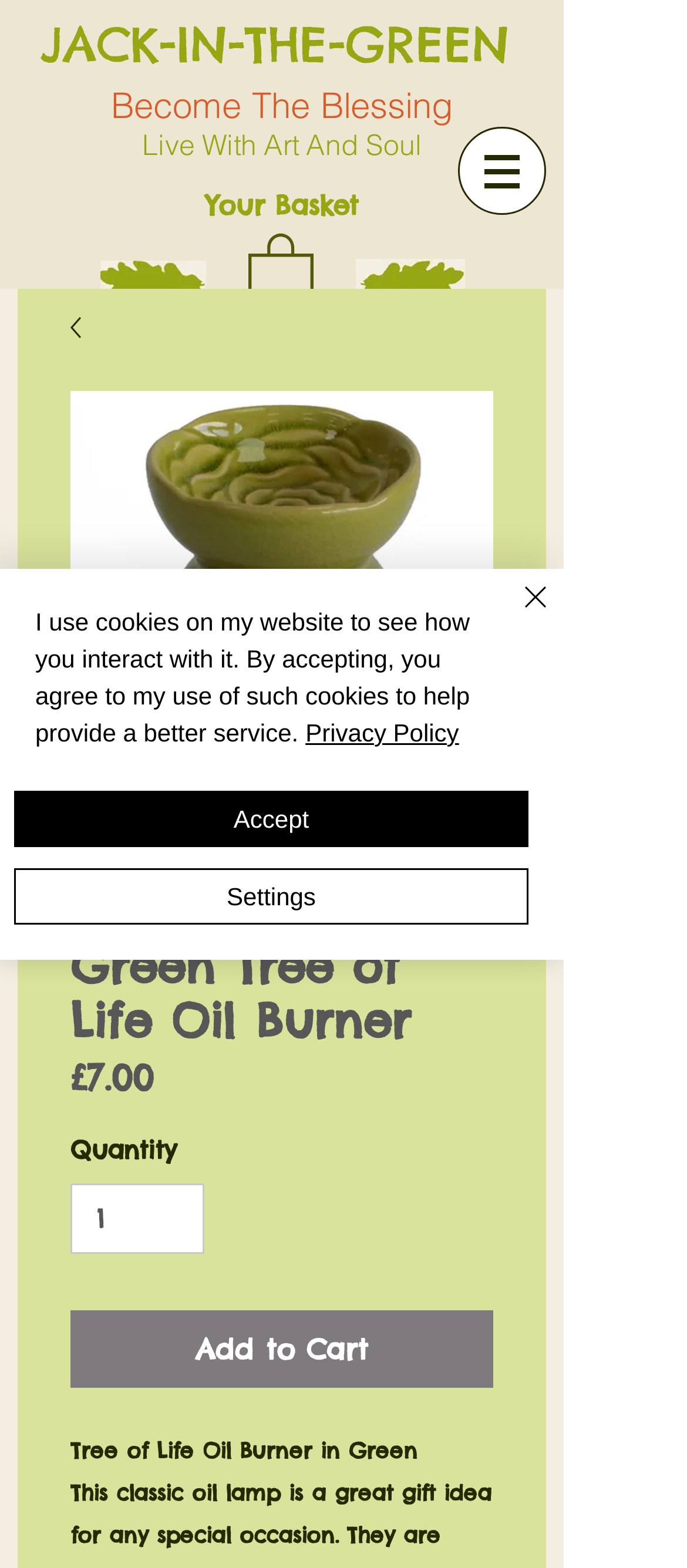How many social media links are there on the page?
Give a one-word or short phrase answer based on the image.

3